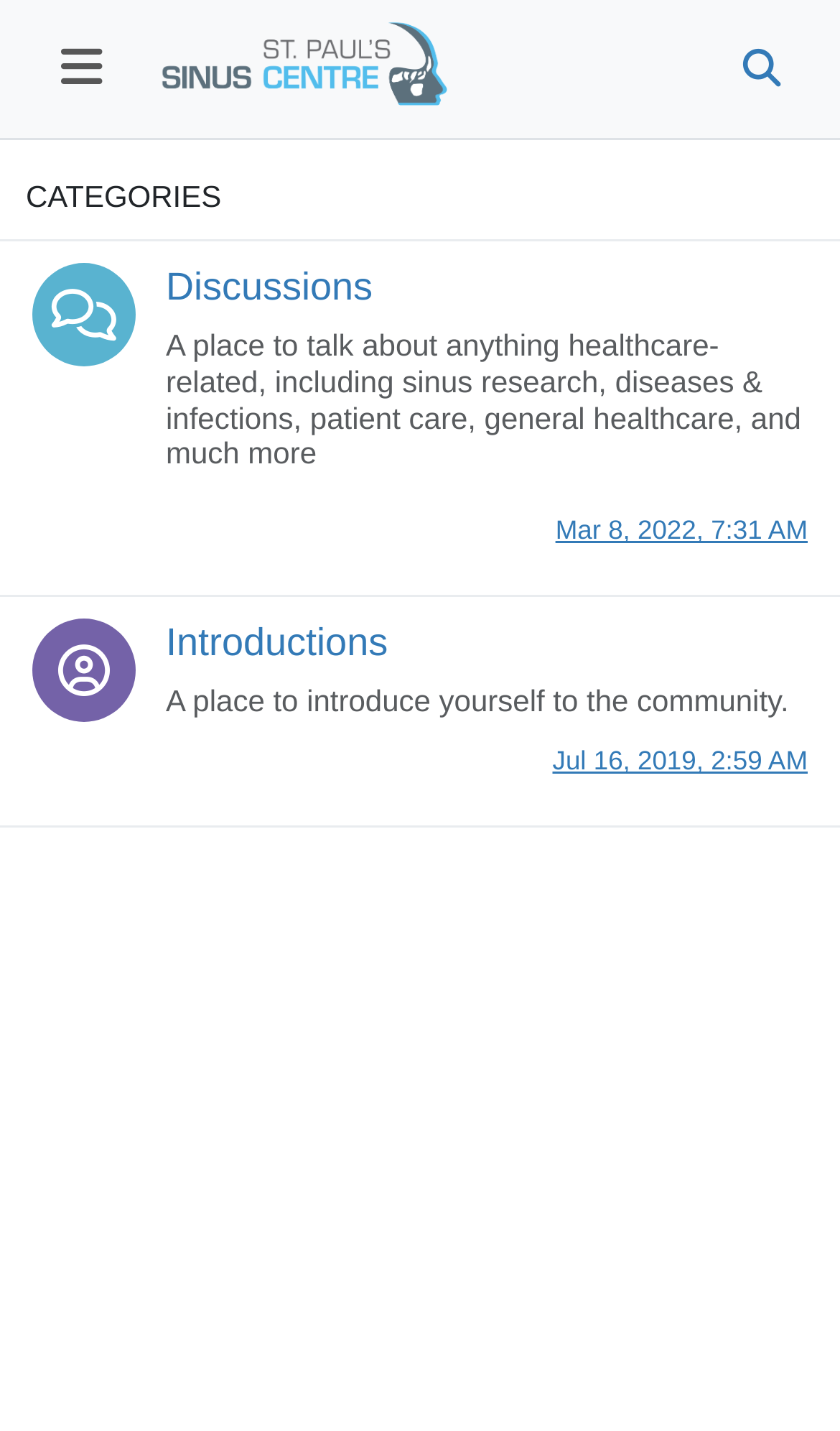Based on the element description "Jul 16, 2019, 2:59 AM", predict the bounding box coordinates of the UI element.

[0.658, 0.518, 0.962, 0.542]